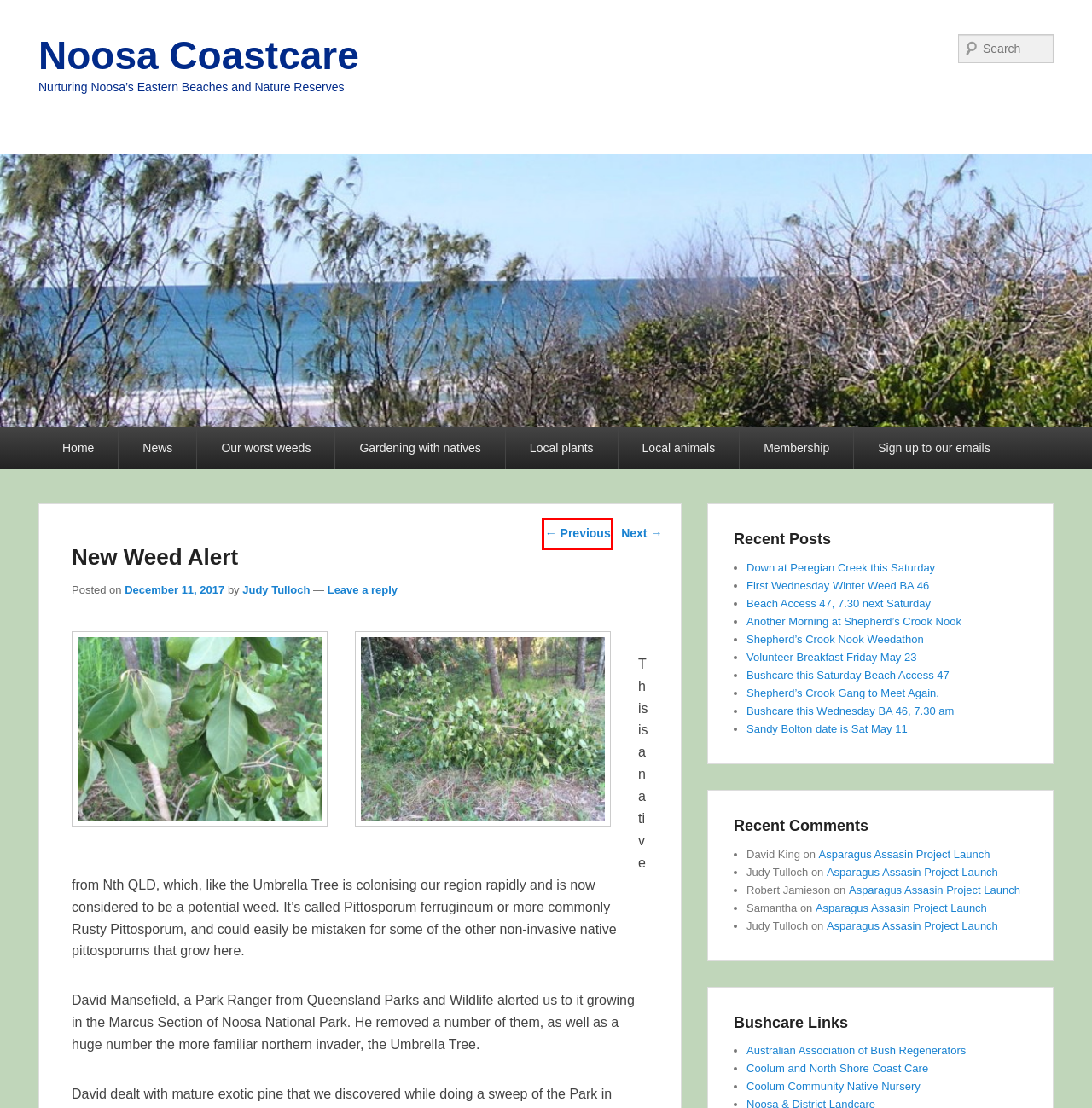Review the screenshot of a webpage that includes a red bounding box. Choose the most suitable webpage description that matches the new webpage after clicking the element within the red bounding box. Here are the candidates:
A. Beach Access 47, 7.30 next Saturday – Noosa Coastcare
B. Asparagus Assasin Project Launch – Noosa Coastcare
C. Membership – Noosa Coastcare
D. Bushcare this Saturday Beach Access 47 – Noosa Coastcare
E. Bushcare this Wednesday BA 46, 7.30 am – Noosa Coastcare
F. Last Marcus NNP Weed for 2017 – Noosa Coastcare
G. Coolum and North Shore Coast Care
H. Shepherd’s Crook Nook Weedathon – Noosa Coastcare

F